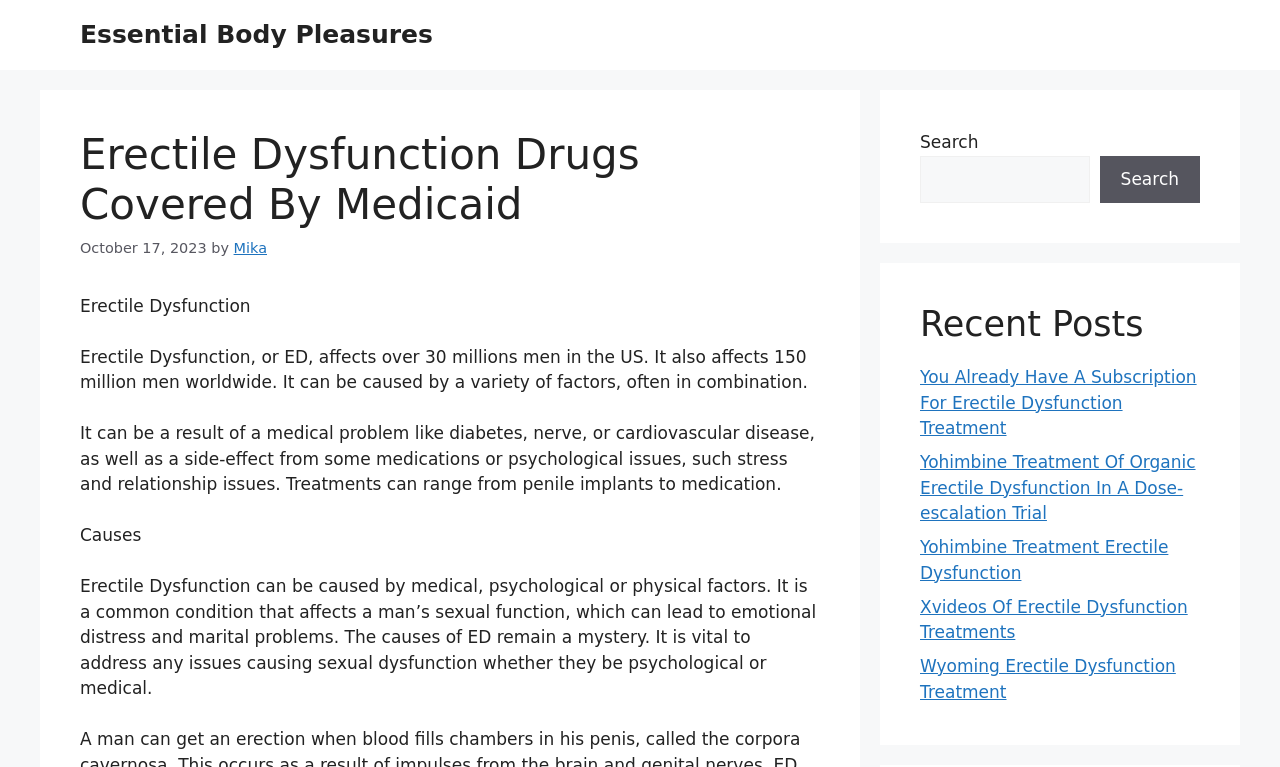Identify the bounding box coordinates of the area you need to click to perform the following instruction: "Read the 'Marketing that gets you ‘Seen & Heard’' heading".

None